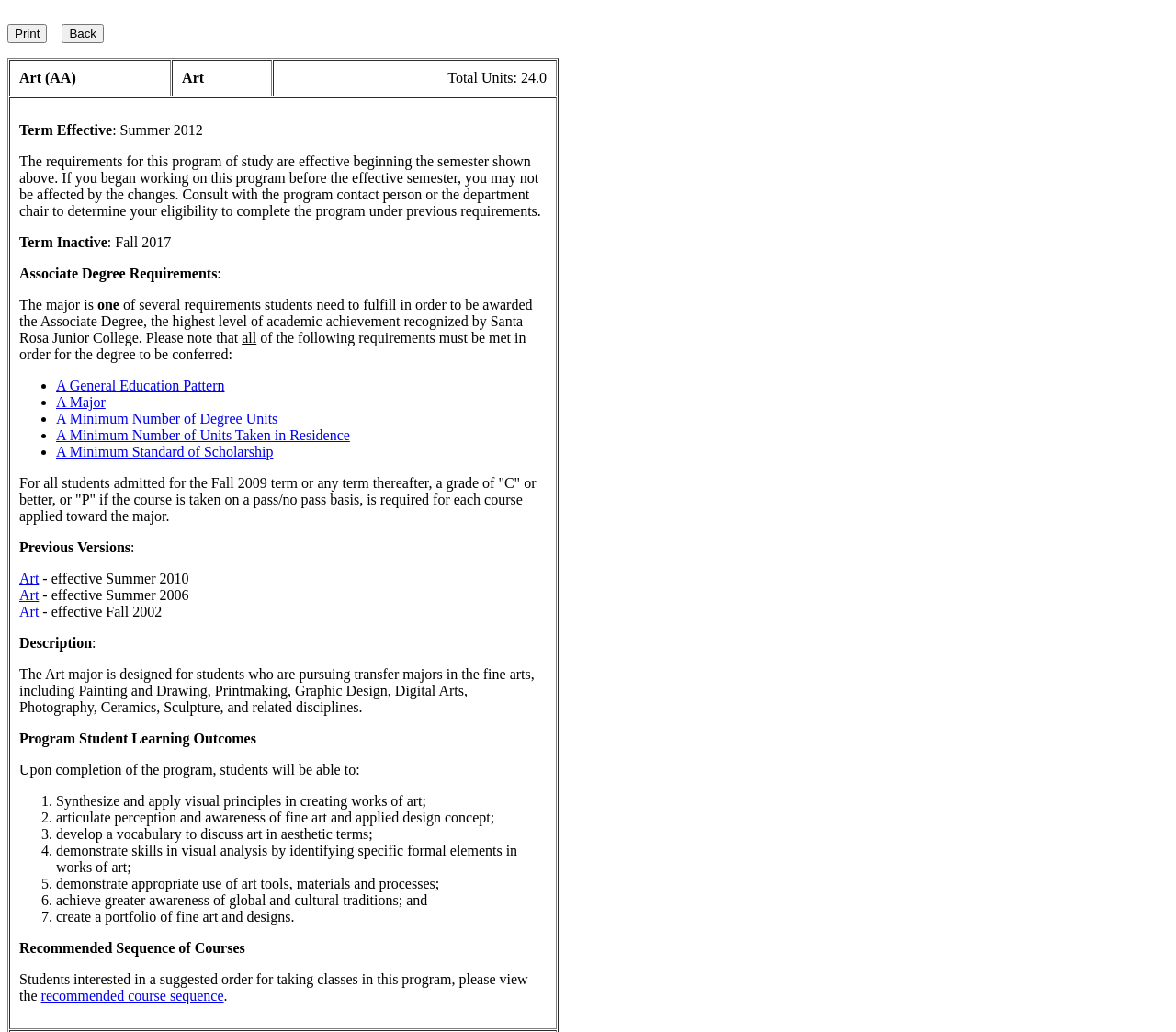Locate the bounding box coordinates of the area that needs to be clicked to fulfill the following instruction: "Click the 'Back' button". The coordinates should be in the format of four float numbers between 0 and 1, namely [left, top, right, bottom].

[0.053, 0.023, 0.088, 0.042]